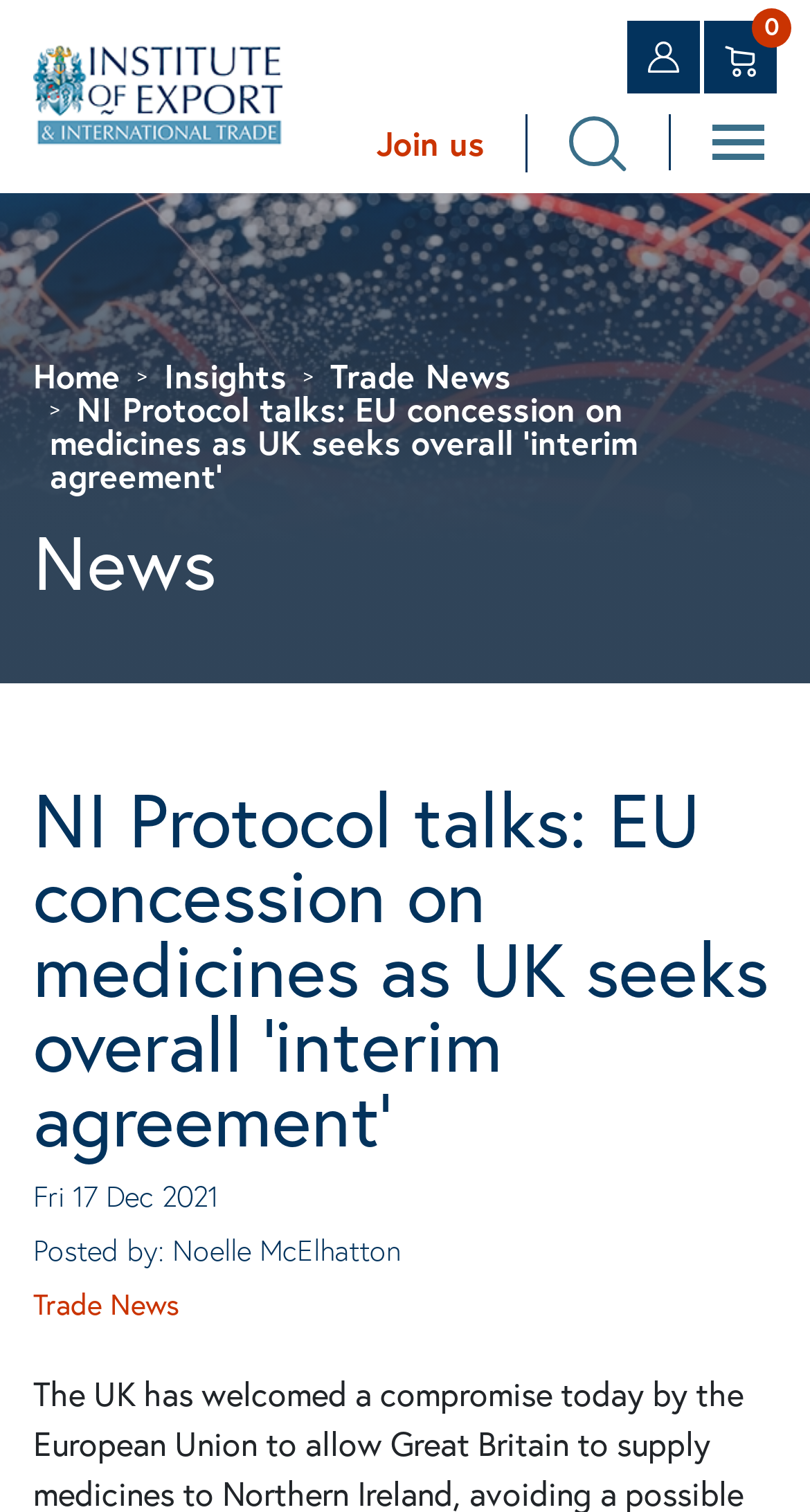Please locate the clickable area by providing the bounding box coordinates to follow this instruction: "Click IOE Logo".

[0.041, 0.045, 0.349, 0.074]